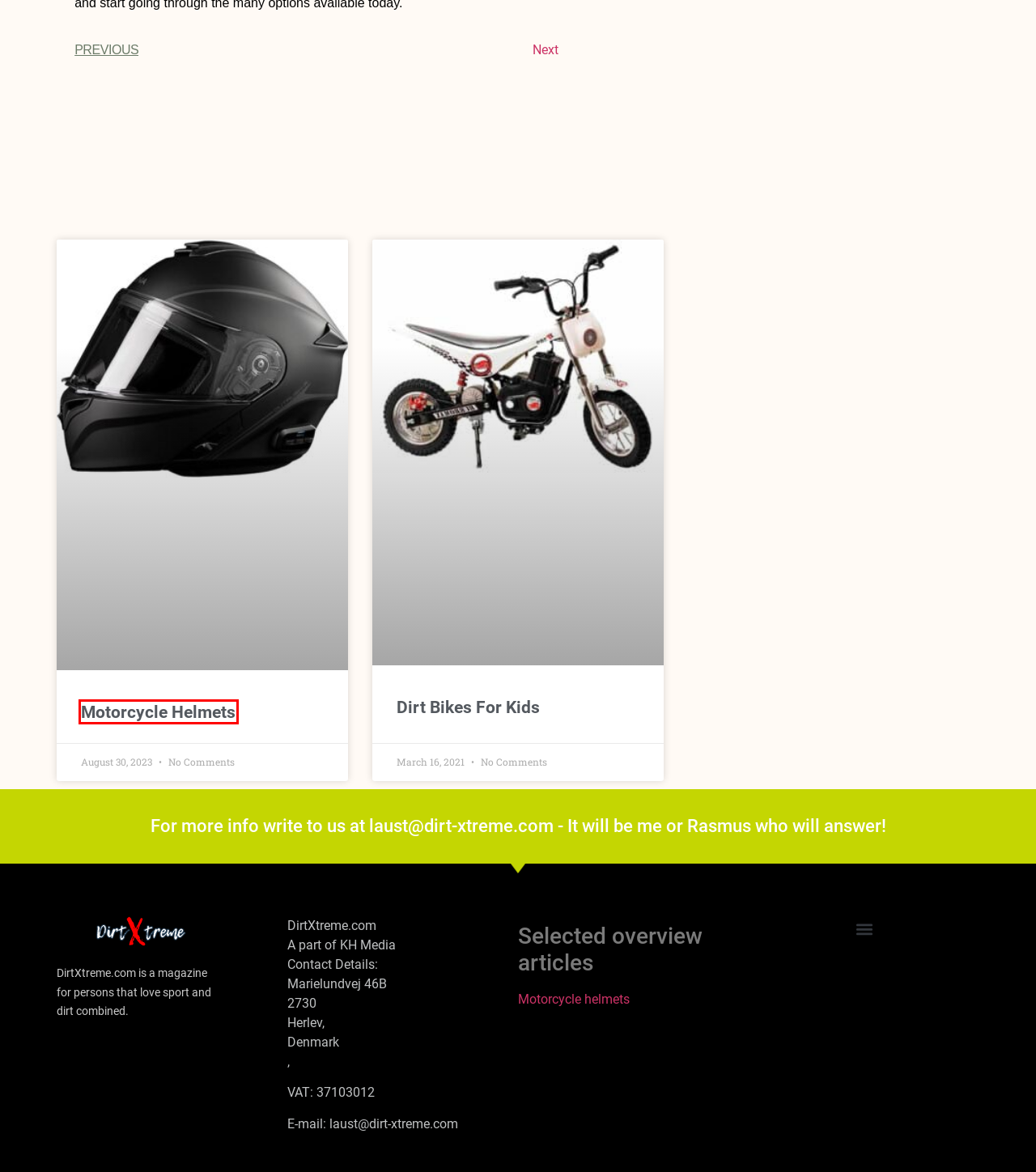Given a screenshot of a webpage featuring a red bounding box, identify the best matching webpage description for the new page after the element within the red box is clicked. Here are the options:
A. Best Beginner Dirt Bikes For Kids - DirtXtreme .com
B. Graham Jarvis On-board footage Hell's Gate Metzeler - Update 2024
C. Why do rally cars have a minimum weight? See the 2024 guide here
D. Like Riding Motorcycles? Here Are Some Useful Tips - Update 2024
E. YAKKAY - Bicycle Helms with Style
F. Motorcycle Helmets - Before the purchase - Guides and articles
G. What is a Motorcycle Intercom and How Does it Work - Update 2024
H. Honda Pioneer 700-4 - A Review of a Balanced UTV - Update 2024

F